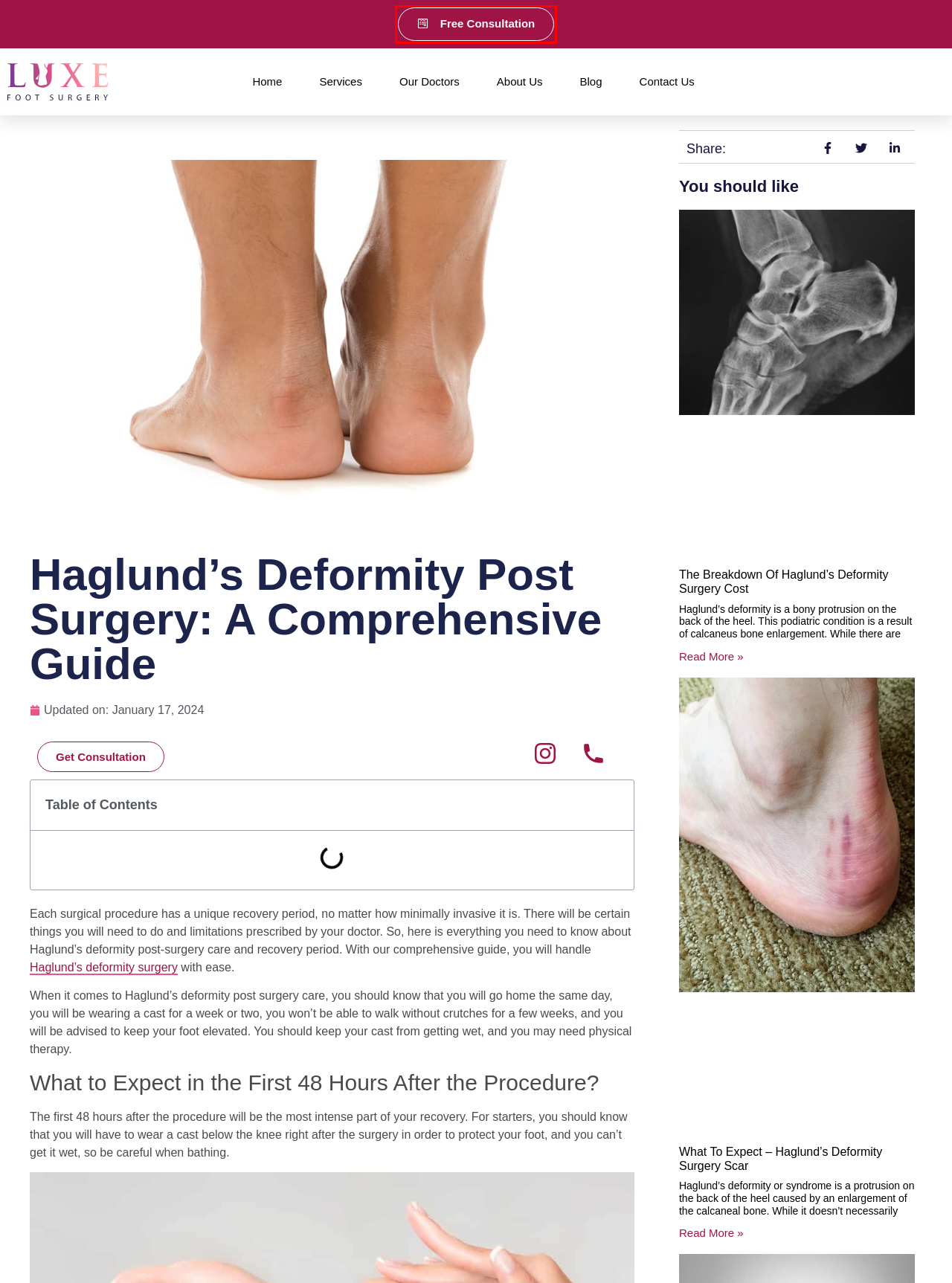Review the screenshot of a webpage which includes a red bounding box around an element. Select the description that best fits the new webpage once the element in the bounding box is clicked. Here are the candidates:
A. What to Expect - Haglund's Deformity Surgery Scar - Luxe Foot Surgery
B. Haglund Deformity Surgery: Effective Treatment for Heel Pain
C. Contact Us - Luxe Foot Surgery
D. Blog - Luxe Foot Surgery
E. Haglund's Deformity Surgery Cost: Affordable Options
F. About Us - Luxe Foot Surgery
G. Haglund's Deformity Surgery Risks: A Comprehensive Guide
H. Luxe Foot Surgery Center | Cosmetic Foot Surgery

C